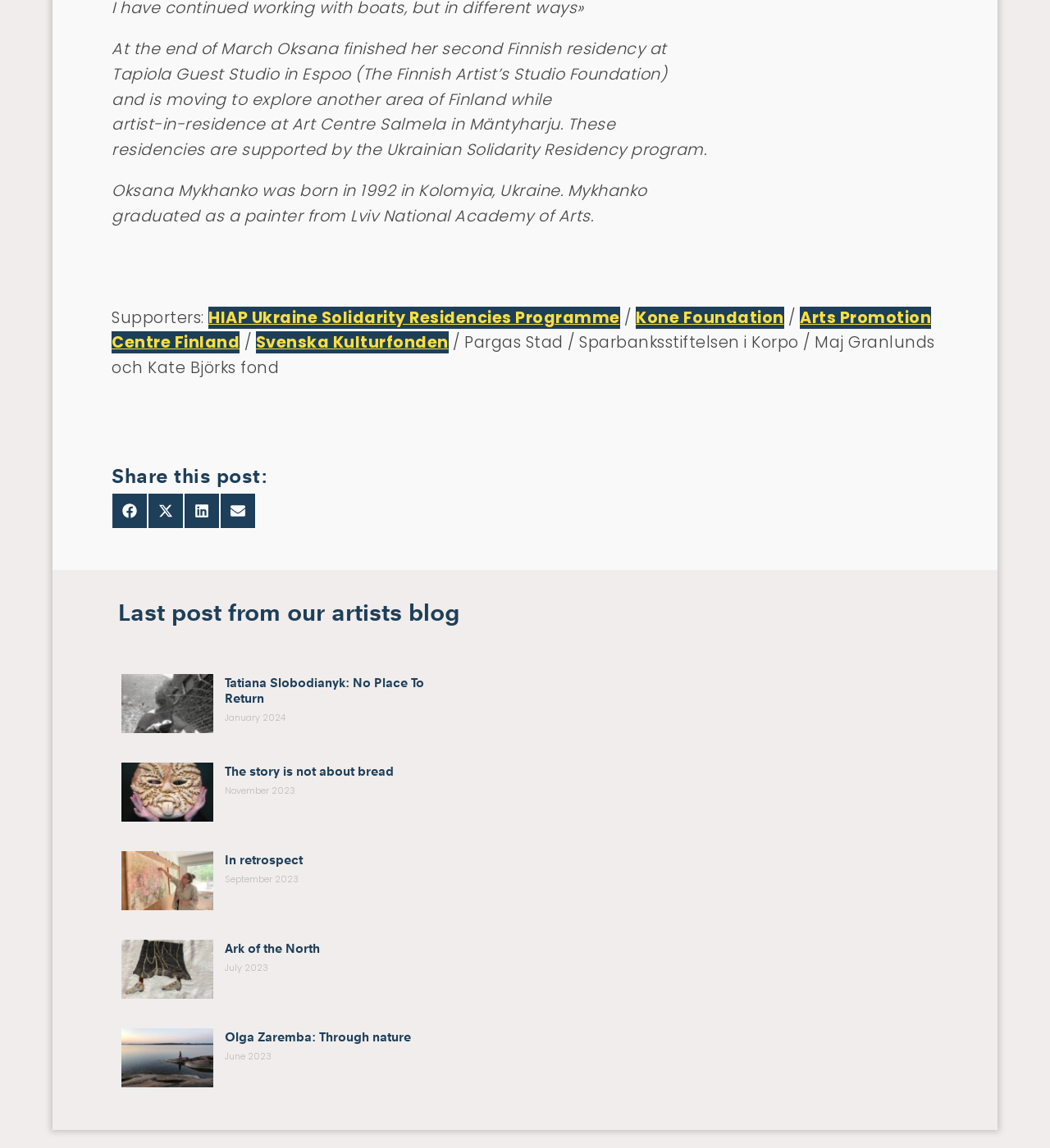How many links are there in the 'Share this post' section?
Kindly offer a detailed explanation using the data available in the image.

I counted the number of links in the 'Share this post' section, which includes links to share on Facebook, X (Twitter), LinkedIn, and E-mail.